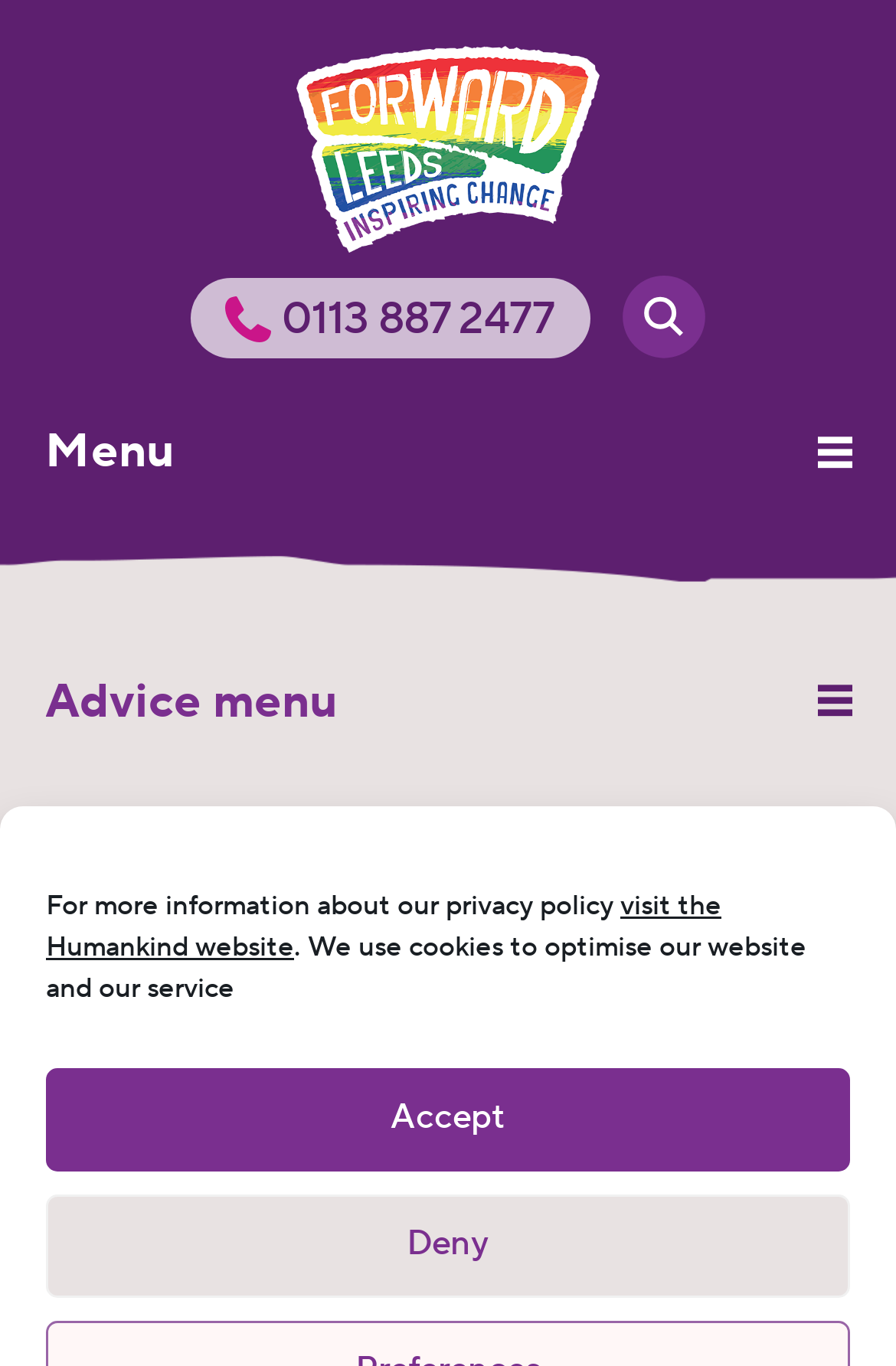Provide a one-word or short-phrase answer to the question:
How many menu options are there?

2